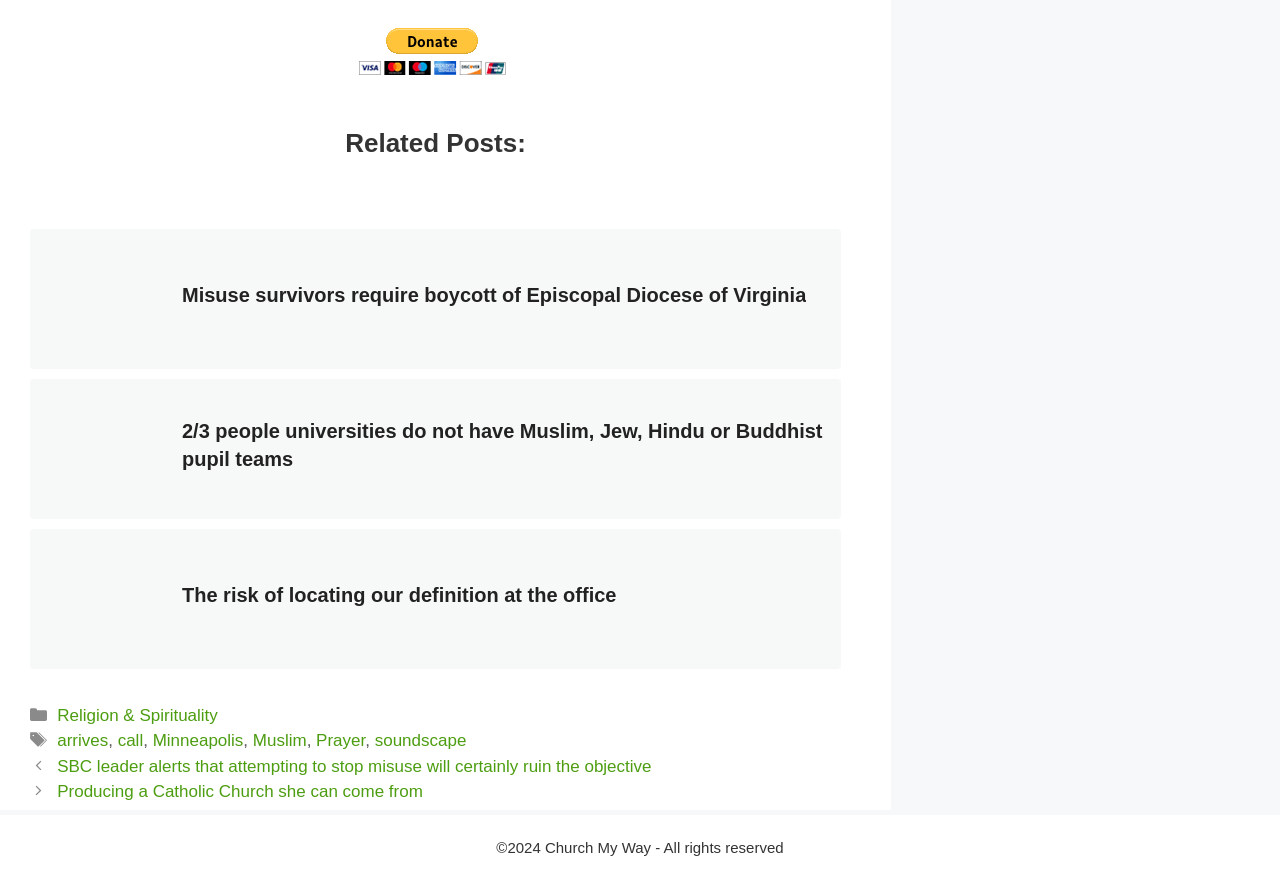Please provide a one-word or phrase answer to the question: 
What is the copyright year mentioned at the bottom?

2024